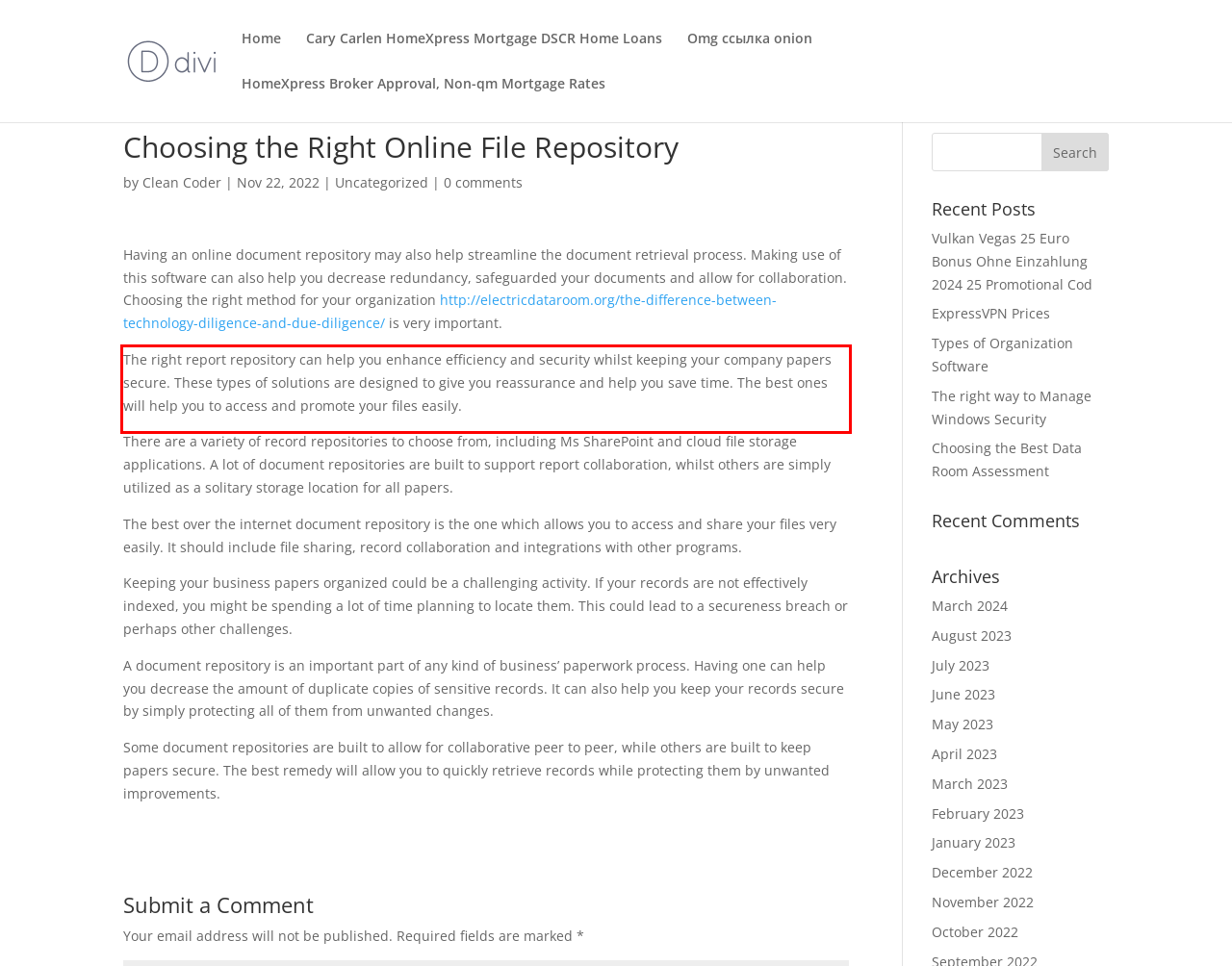Identify and extract the text within the red rectangle in the screenshot of the webpage.

The right report repository can help you enhance efficiency and security whilst keeping your company papers secure. These types of solutions are designed to give you reassurance and help you save time. The best ones will help you to access and promote your files easily.